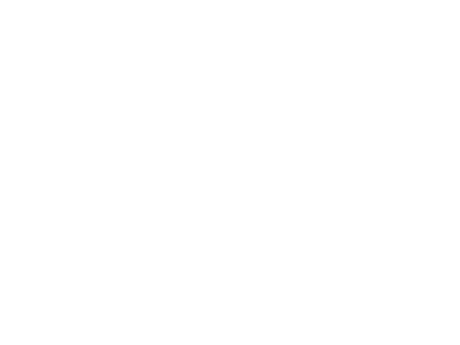What is the focus of Sphere Sport?
Please utilize the information in the image to give a detailed response to the question.

Sphere Sport prioritizes quality-led apparel, as evident from the high-quality manufacturing standards and expert support provided, making it a reliable choice for brands that value quality.